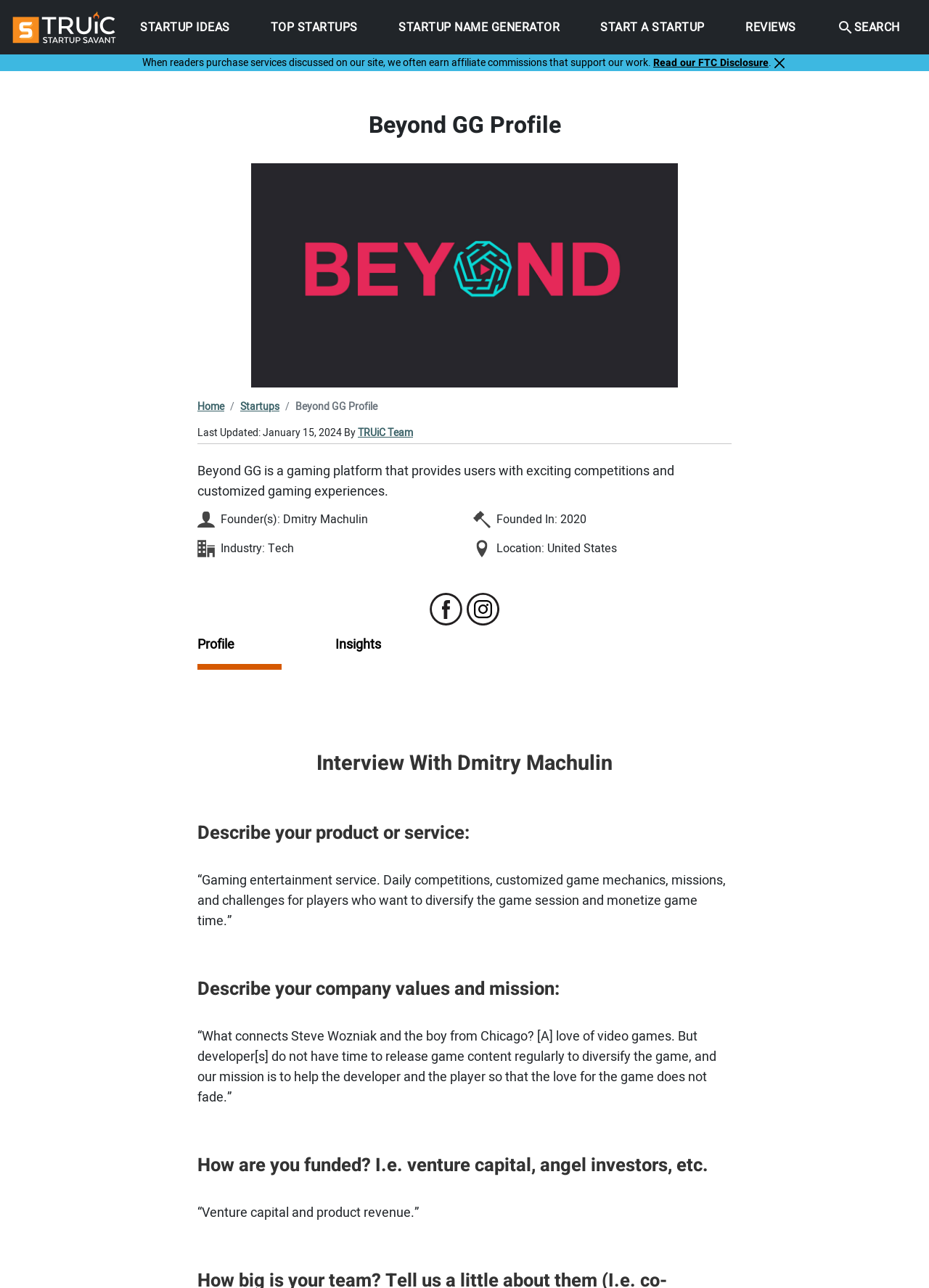Identify the bounding box coordinates for the region of the element that should be clicked to carry out the instruction: "Download the article". The bounding box coordinates should be four float numbers between 0 and 1, i.e., [left, top, right, bottom].

None